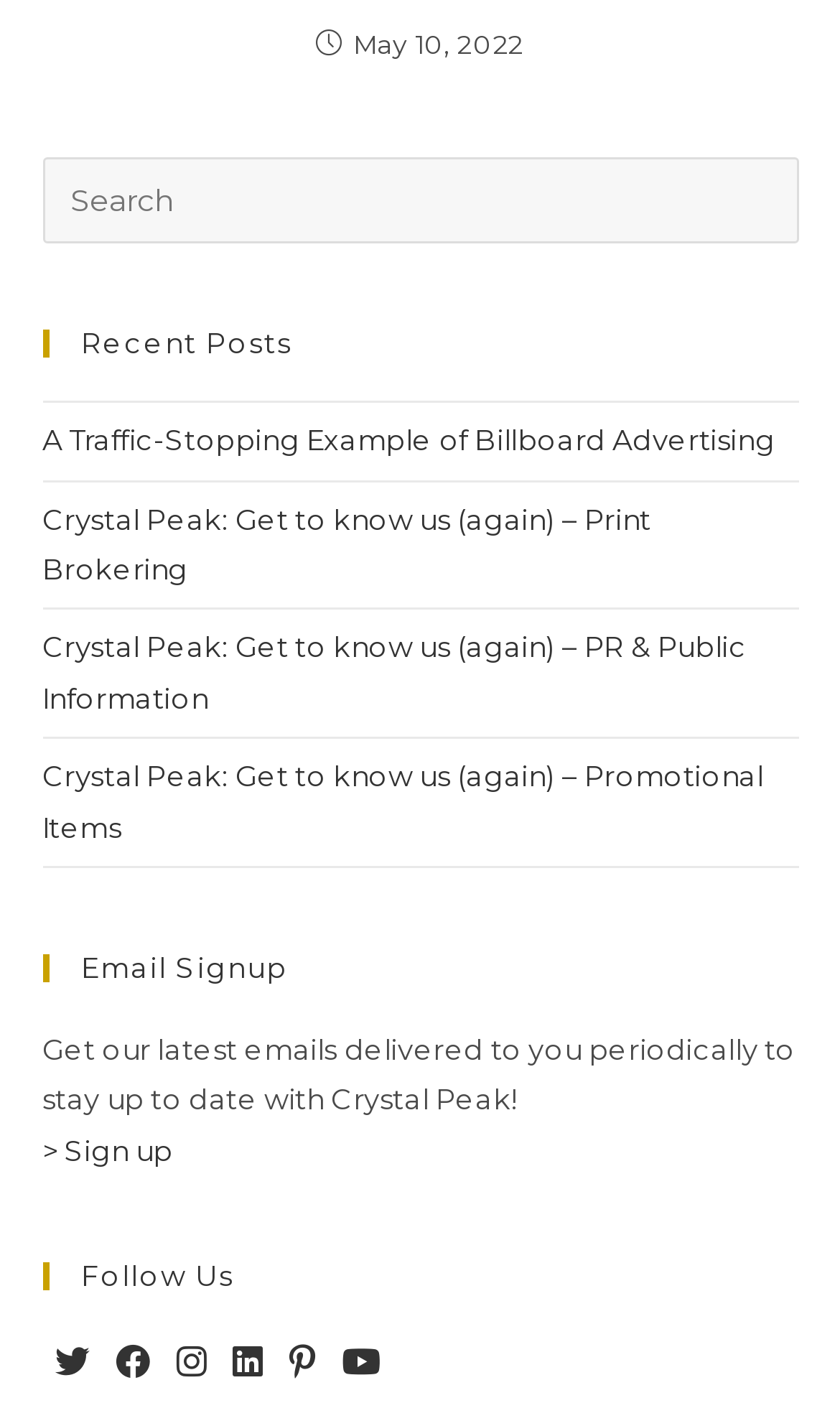Please identify the bounding box coordinates of the area I need to click to accomplish the following instruction: "Read recent post about billboard advertising".

[0.05, 0.301, 0.922, 0.326]